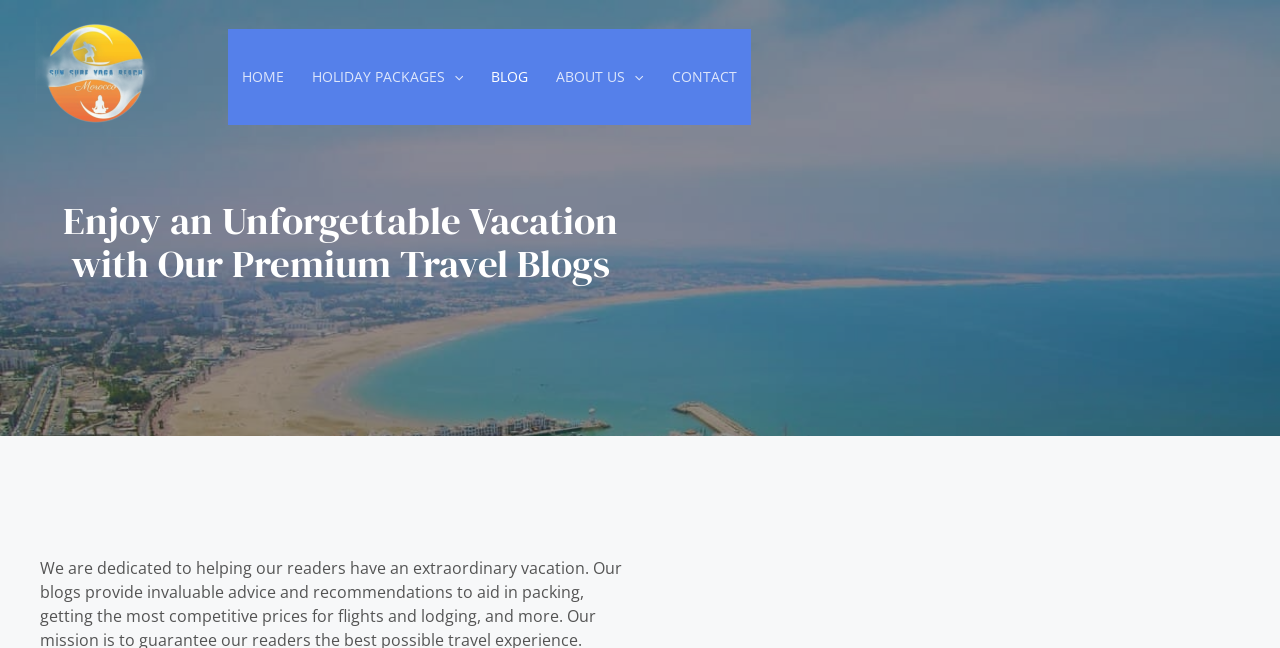Find the primary header on the webpage and provide its text.

Enjoy an Unforgettable Vacation with Our Premium Travel Blogs